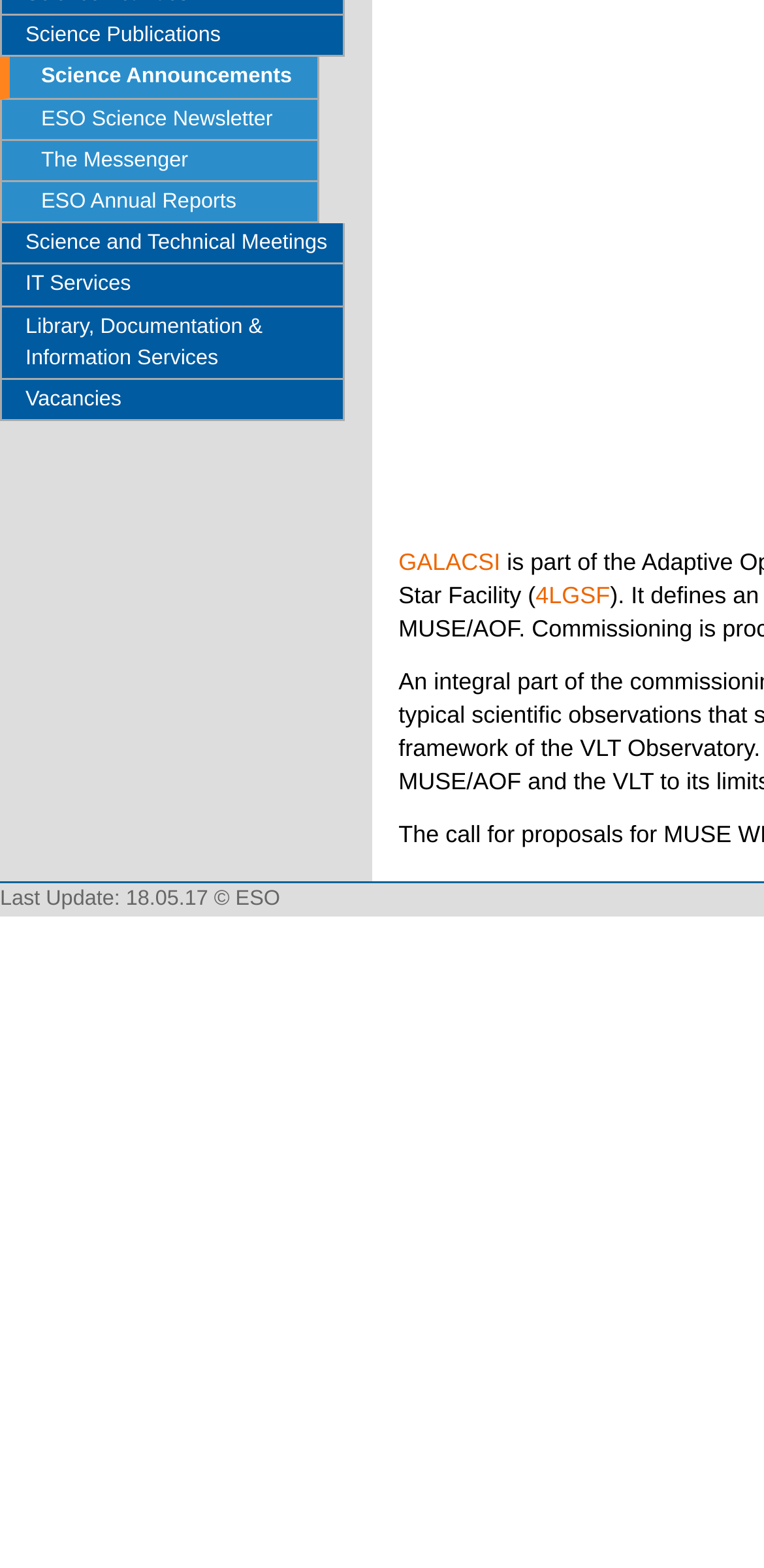Bounding box coordinates must be specified in the format (top-left x, top-left y, bottom-right x, bottom-right y). All values should be floating point numbers between 0 and 1. What are the bounding box coordinates of the UI element described as: About Us

None